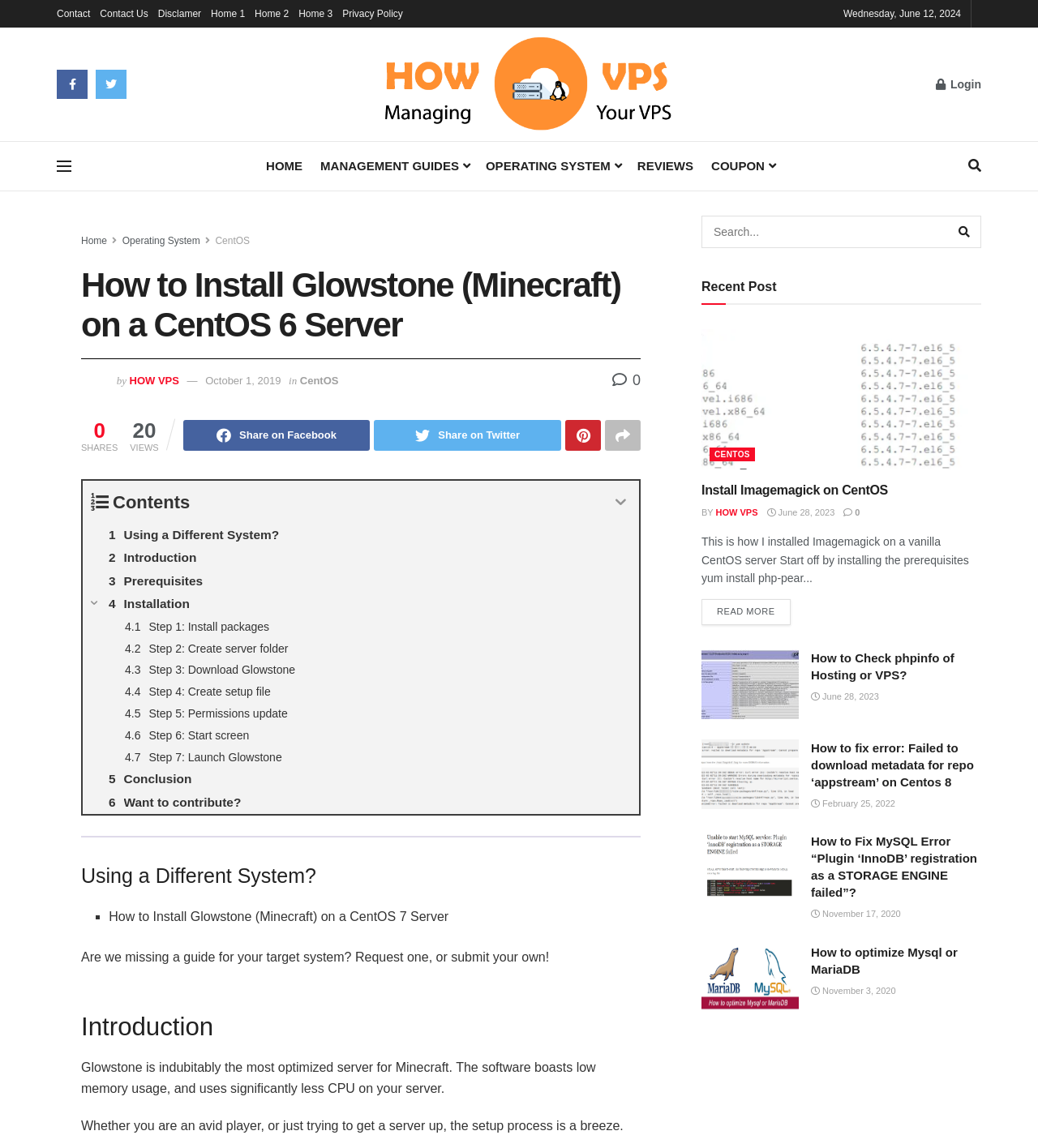Given the content of the image, can you provide a detailed answer to the question?
What is the topic of the article?

The topic of the article is installing Glowstone on a CentOS server. The article provides a step-by-step guide on how to install Glowstone, including prerequisites, installation, and setup.